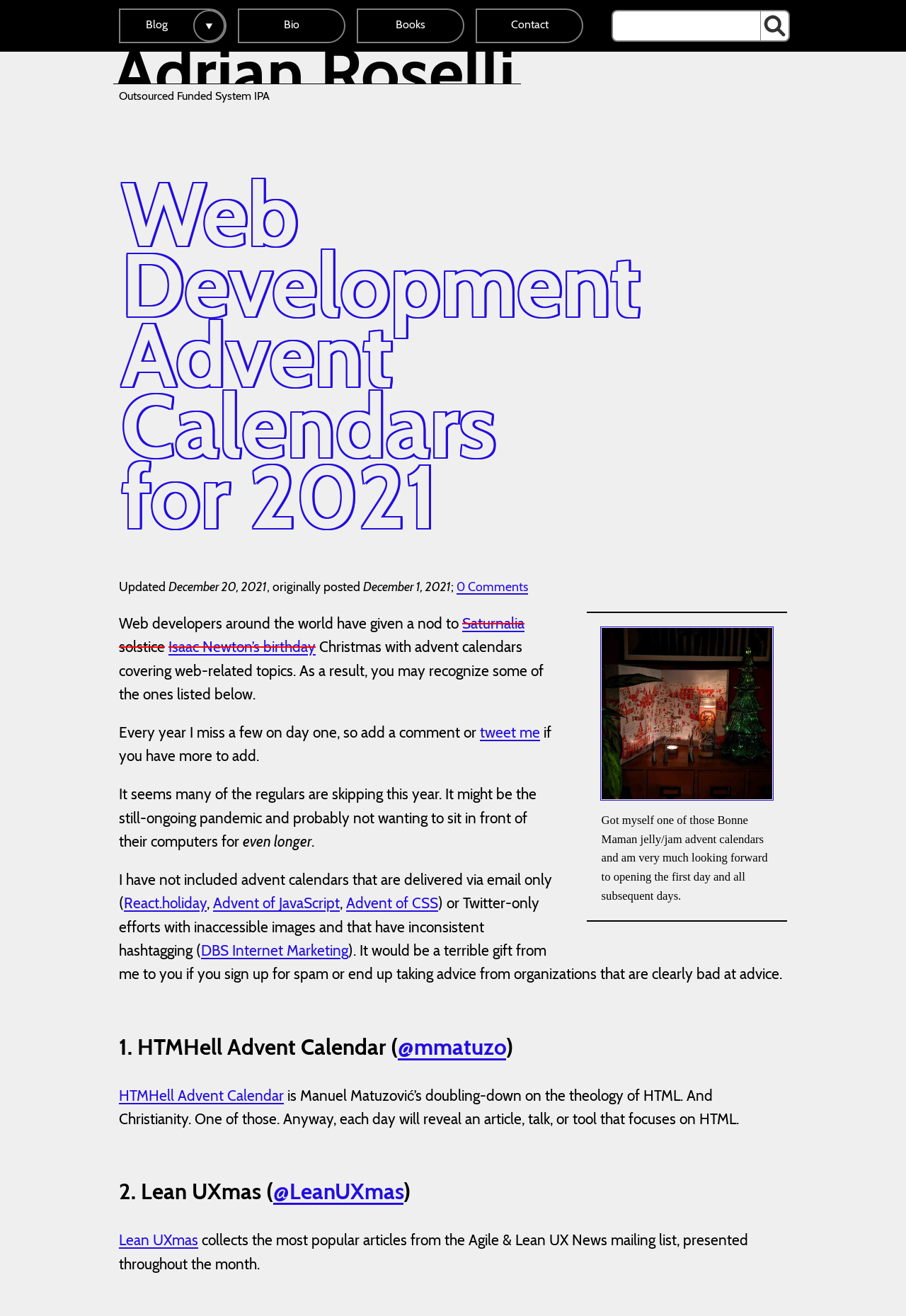Determine the bounding box coordinates of the area to click in order to meet this instruction: "Go to blog".

[0.133, 0.009, 0.213, 0.03]